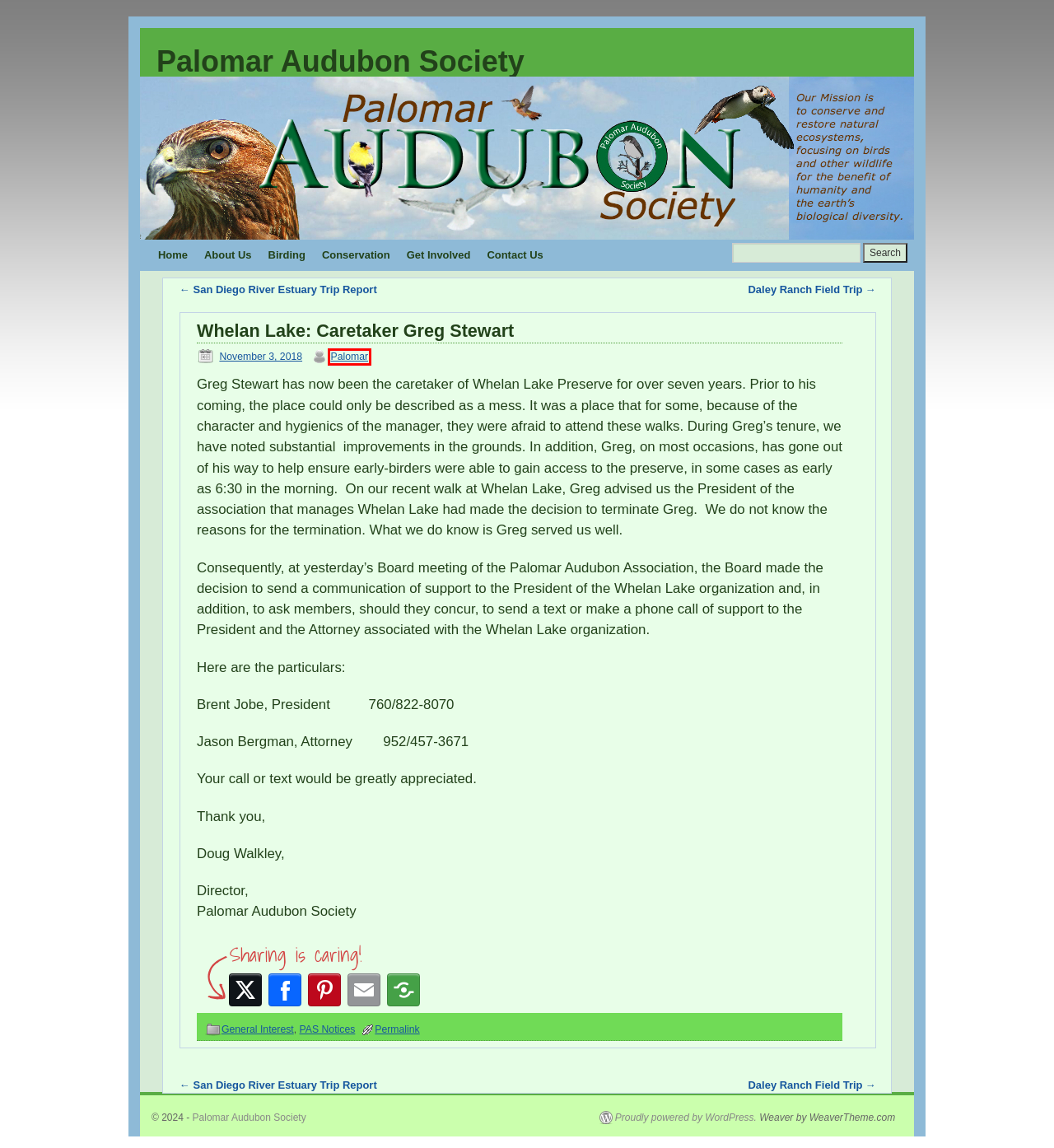You are provided with a screenshot of a webpage highlighting a UI element with a red bounding box. Choose the most suitable webpage description that matches the new page after clicking the element in the bounding box. Here are the candidates:
A. Conservation | Palomar Audubon Society
B. Daley Ranch Field Trip | Palomar Audubon Society
C. Birding | Palomar Audubon Society
D. Contact Us | Palomar Audubon Society
E. Palomar Audubon Society
F. Palomar | Palomar Audubon Society
G. San Diego River Estuary Trip Report | Palomar Audubon Society
H. General Interest | Palomar Audubon Society

F